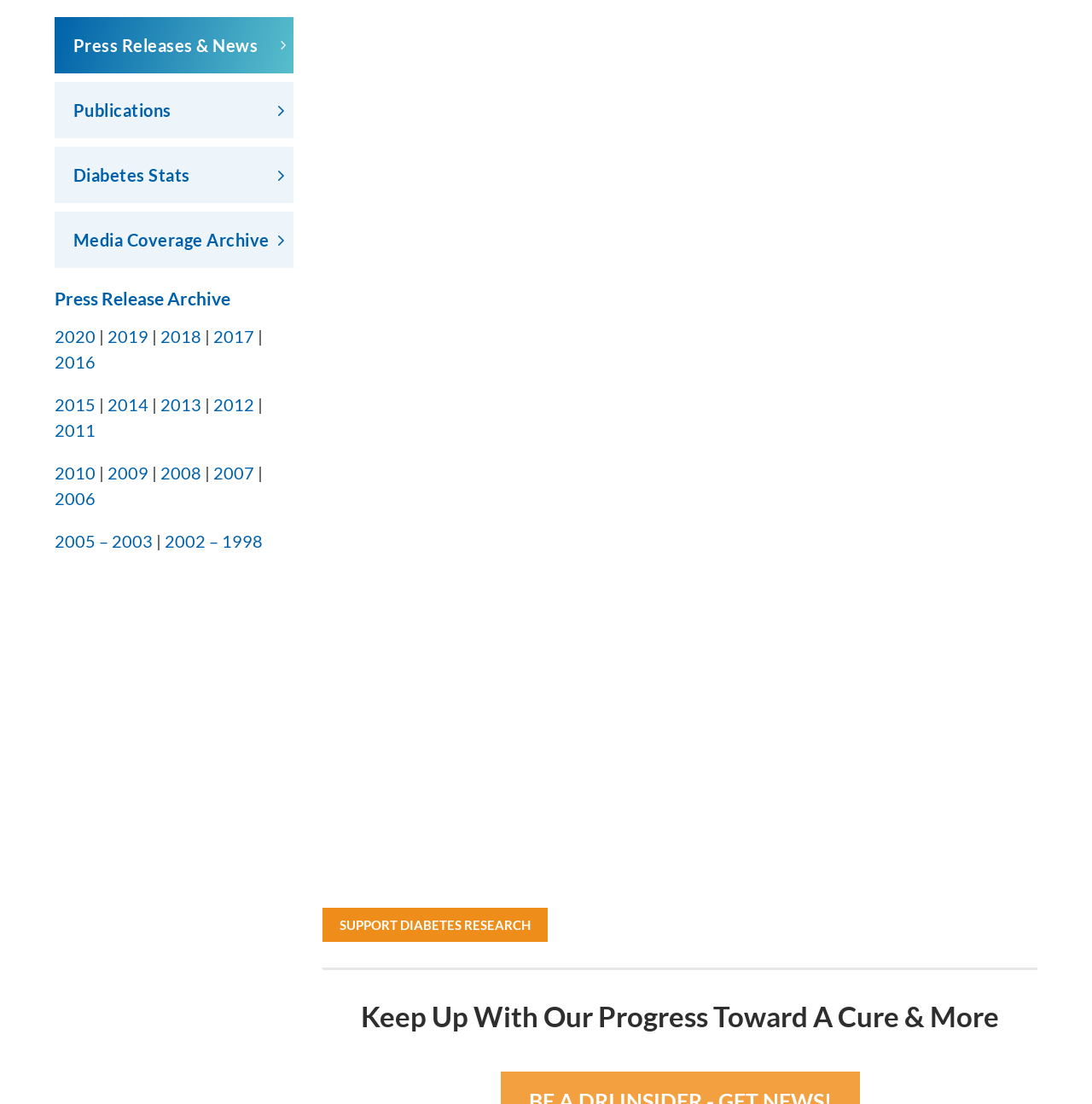Based on the description "2005 – 2003", find the bounding box of the specified UI element.

[0.05, 0.481, 0.14, 0.499]